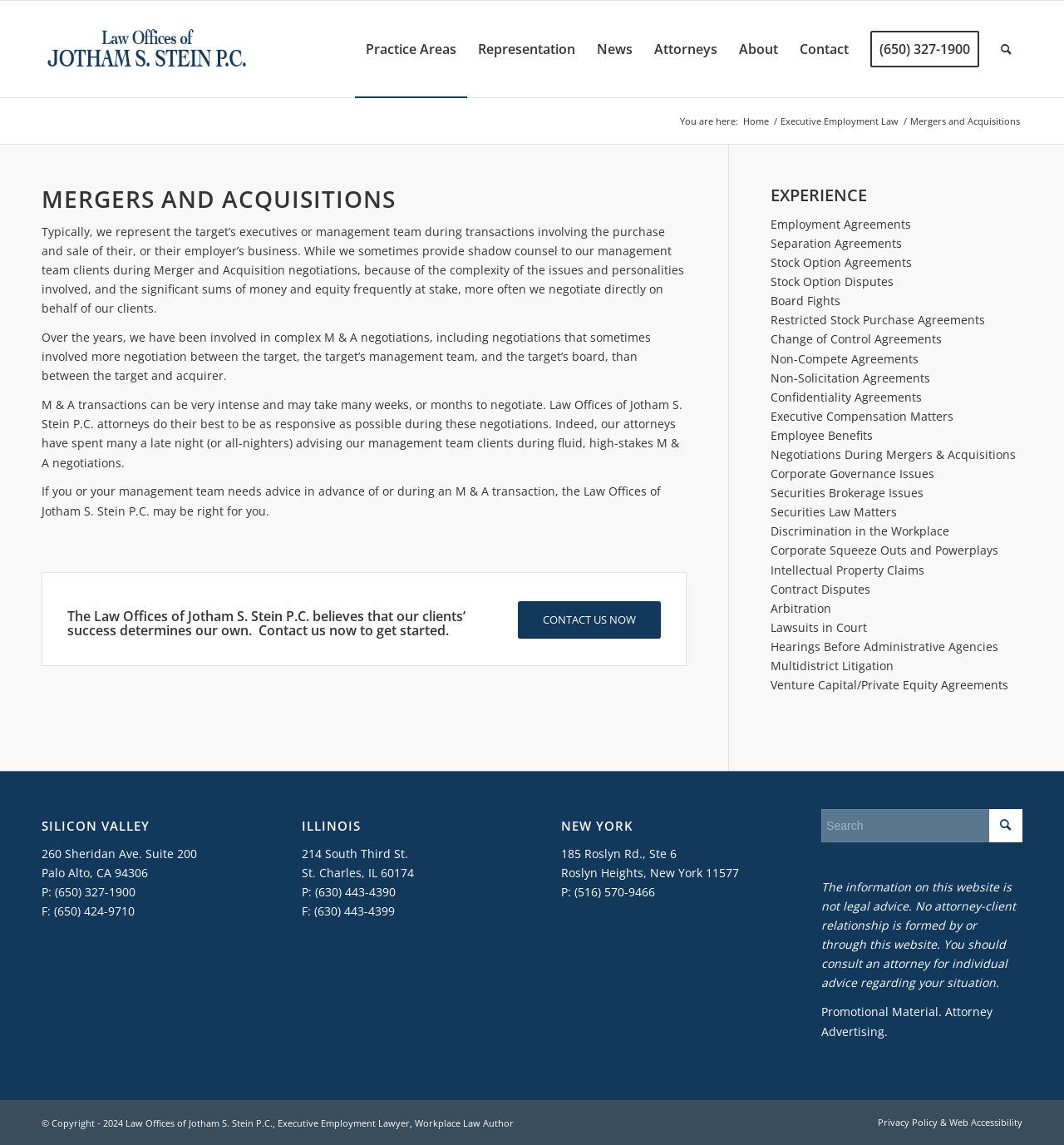Please provide a brief answer to the question using only one word or phrase: 
What is the name of the law office's location in New York?

Roslyn Heights